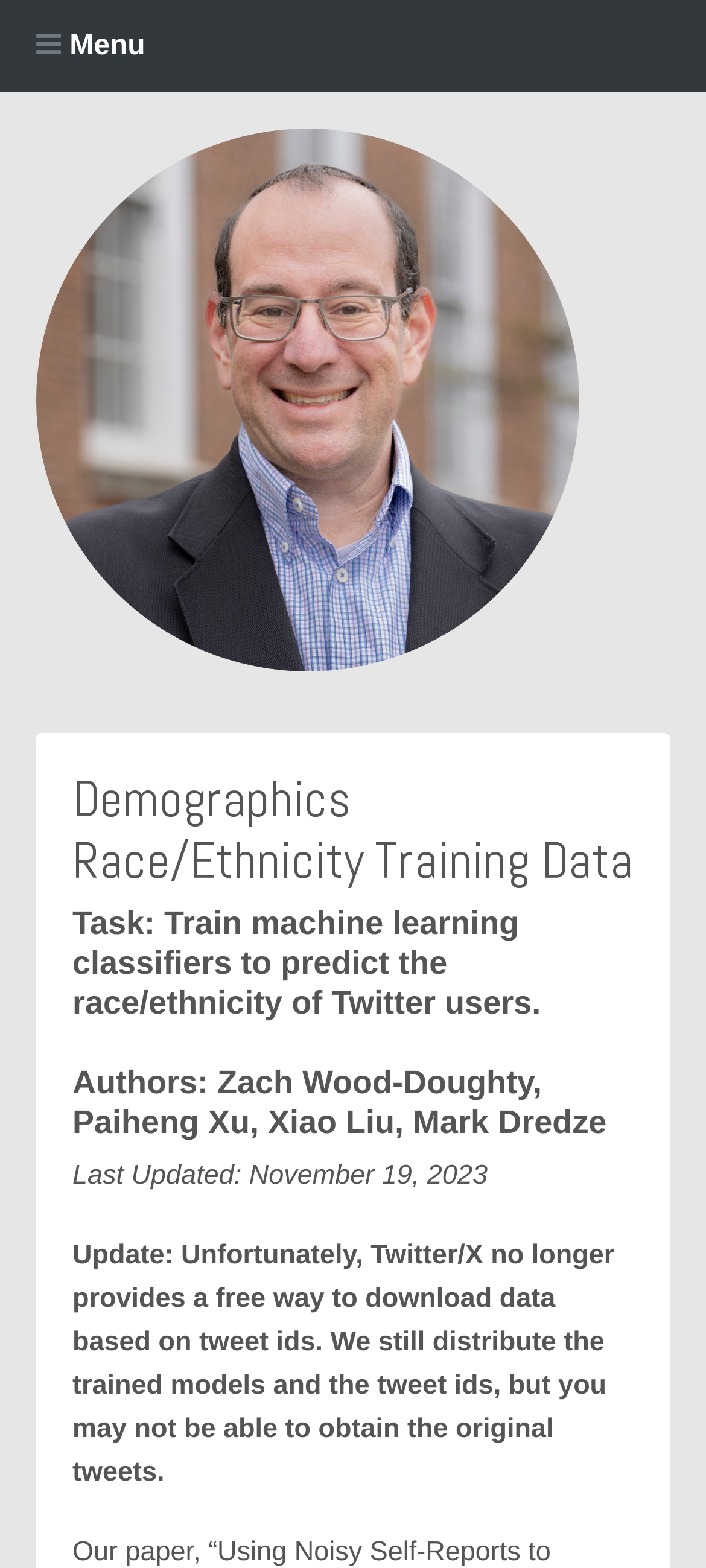Use a single word or phrase to answer the question:
When was the webpage last updated?

November 19, 2023